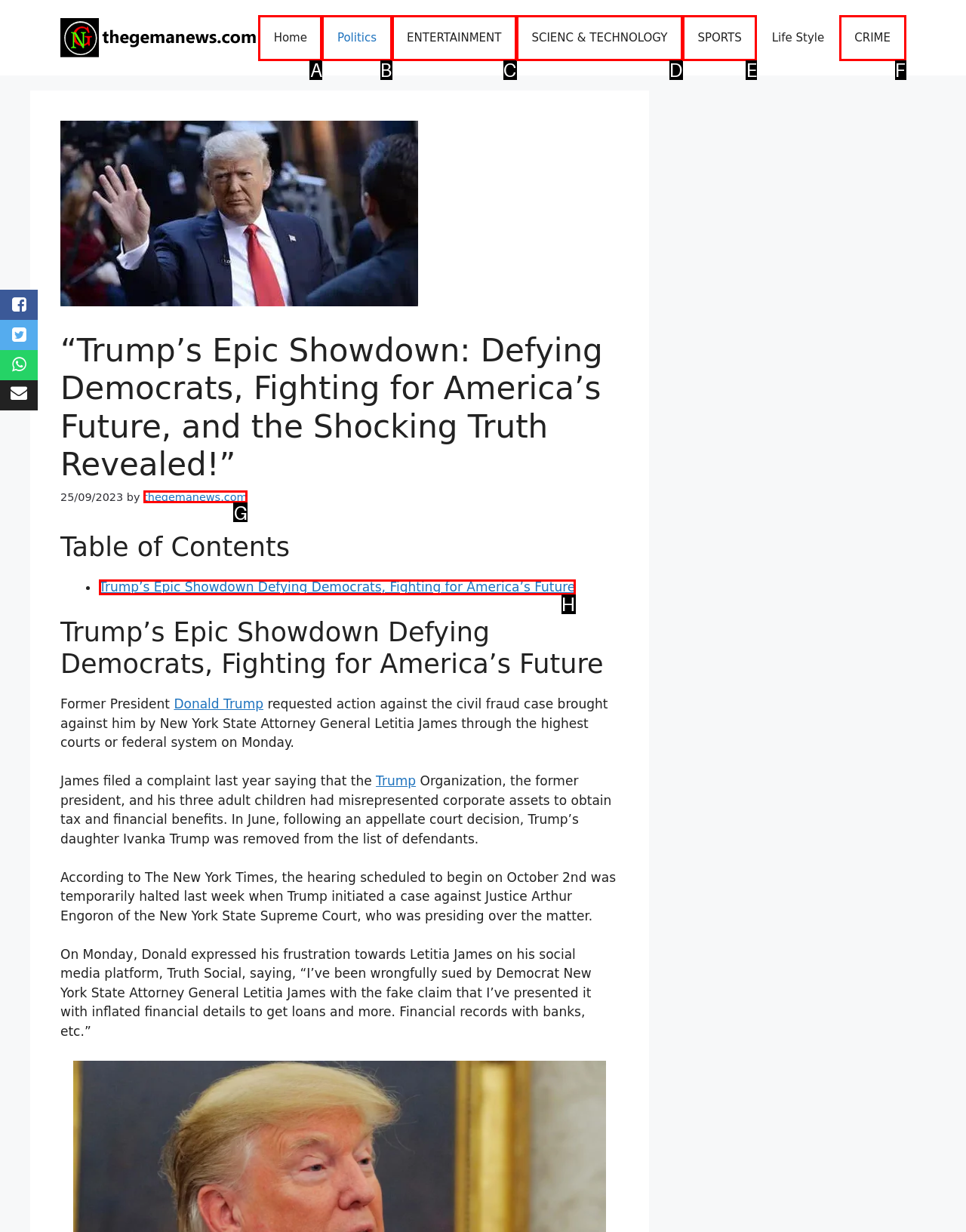Determine the HTML element that best aligns with the description: SCIENC & TECHNOLOGY
Answer with the appropriate letter from the listed options.

D